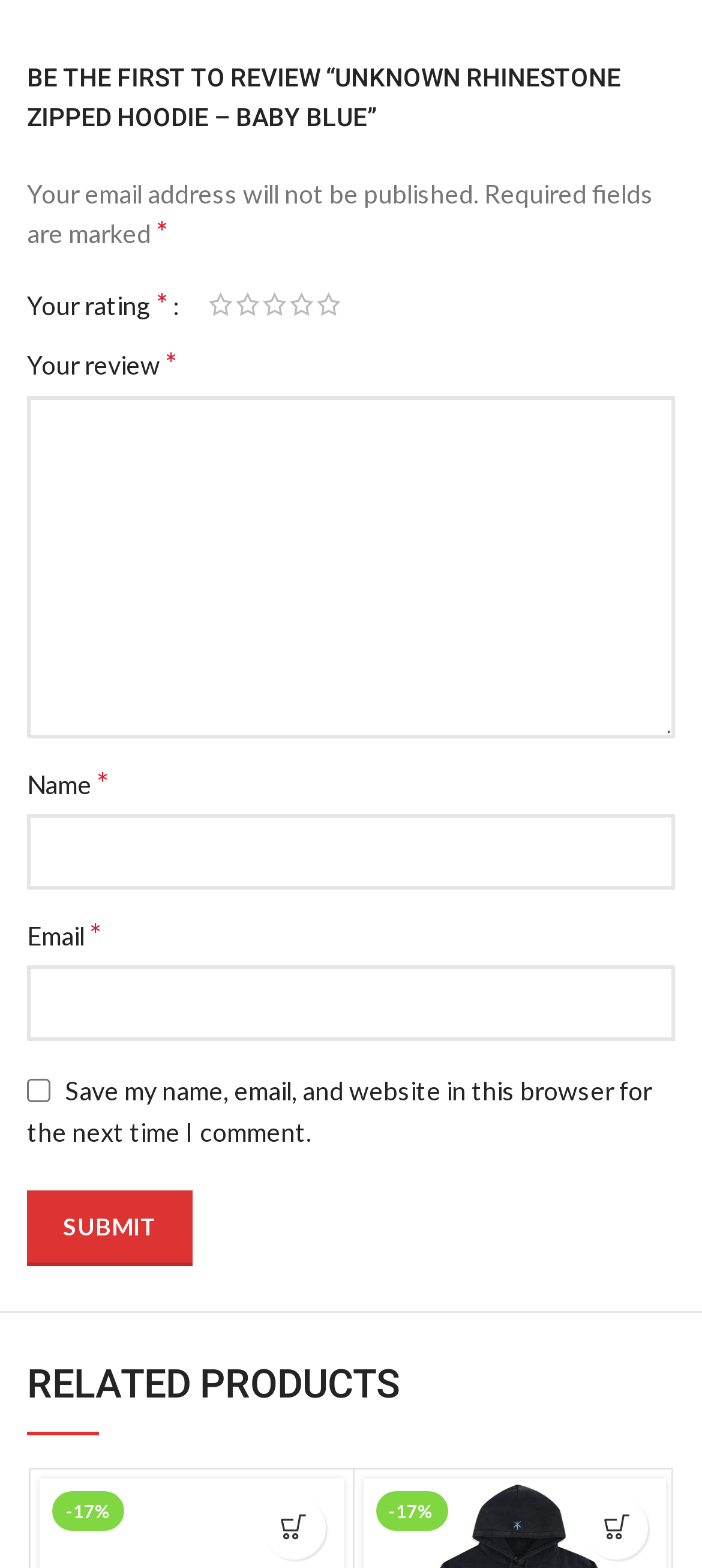What is the label of the submit button?
Look at the image and answer the question using a single word or phrase.

SUBMIT